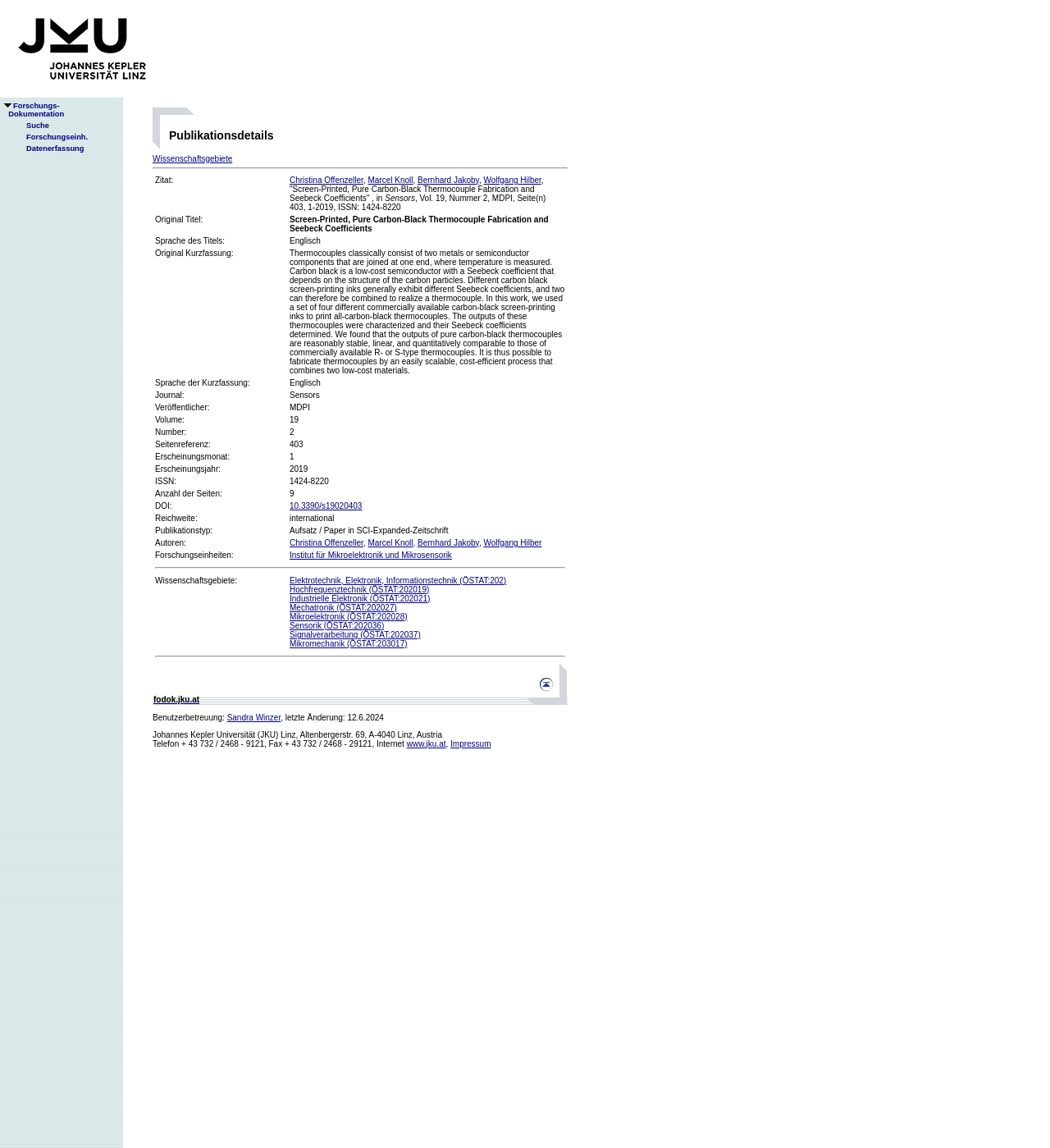Find the bounding box coordinates for the HTML element described in this sentence: "Industrielle Elektronik (ÖSTAT:202021)". Provide the coordinates as four float numbers between 0 and 1, in the format [left, top, right, bottom].

[0.276, 0.517, 0.41, 0.525]